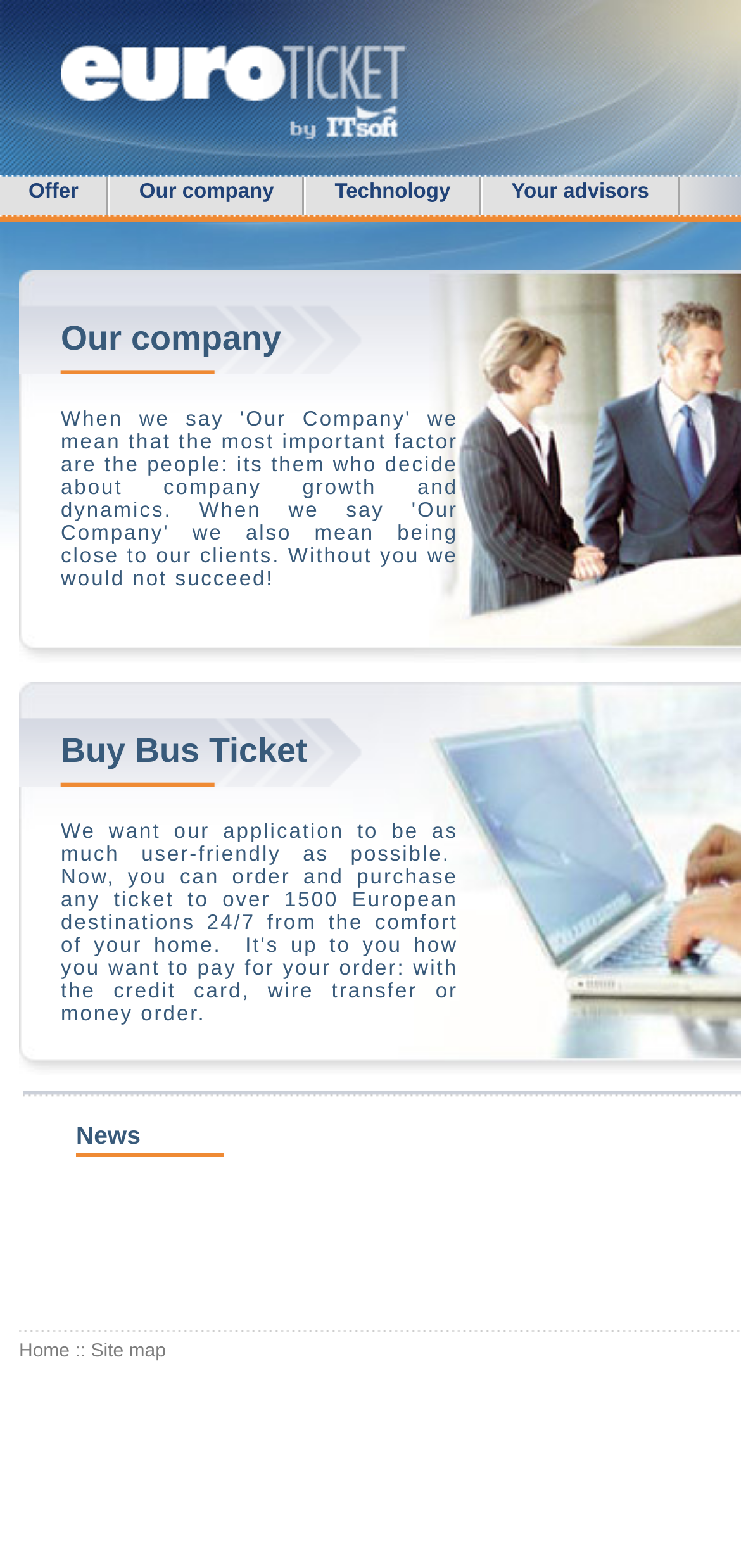Please identify the bounding box coordinates of the element that needs to be clicked to execute the following command: "Click EURO Ticket". Provide the bounding box using four float numbers between 0 and 1, formatted as [left, top, right, bottom].

[0.0, 0.028, 0.538, 0.09]